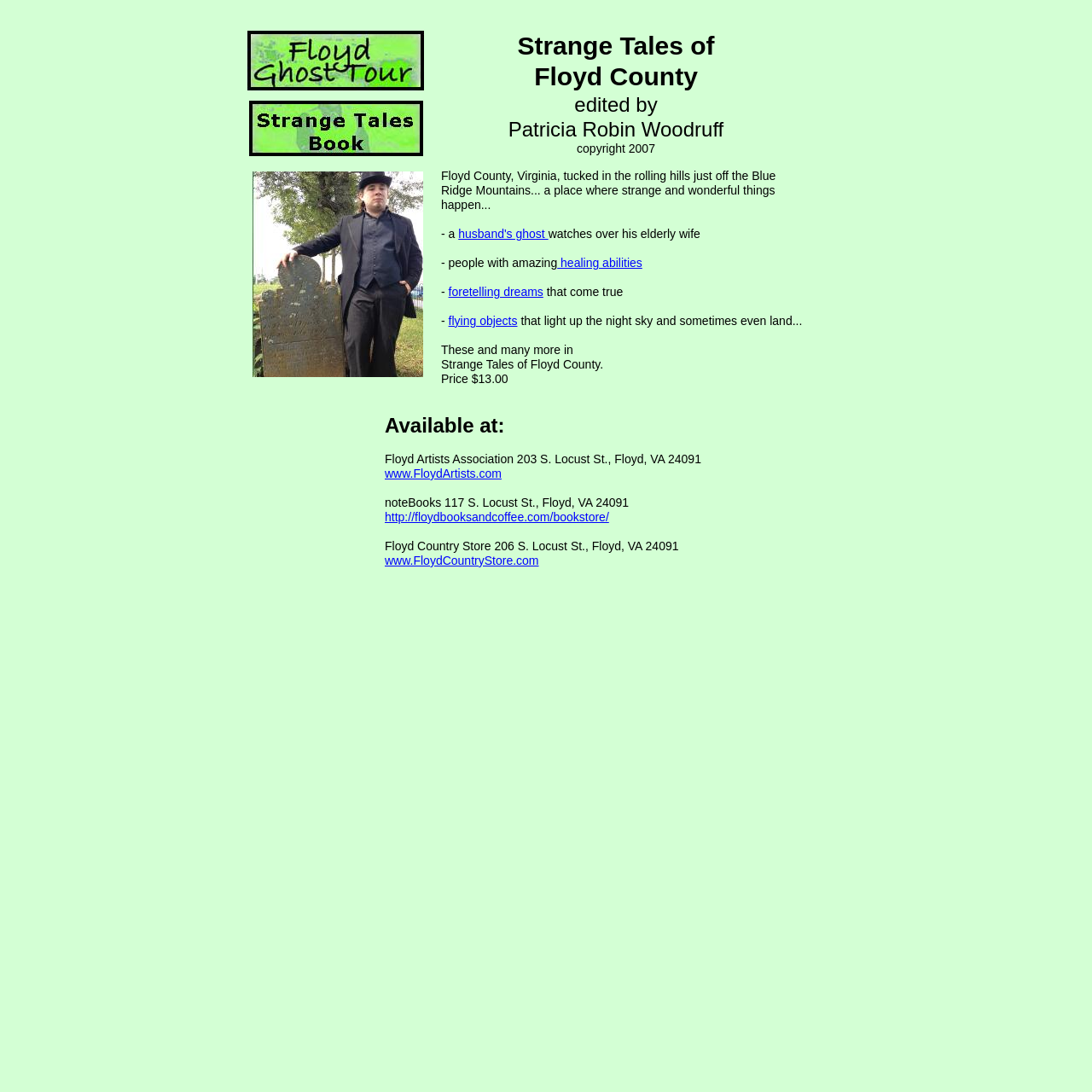What is special about the people mentioned in the book?
Using the image as a reference, answer with just one word or a short phrase.

healing abilities, foretelling dreams